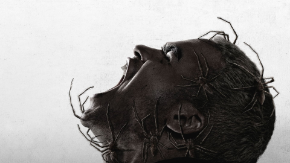Explain the scene depicted in the image, including all details.

This chilling image is a promotional poster for the upcoming horror film "Infested" (2024). It depicts a terrified individual with a grotesque expression, seemingly screaming in fear, while numerous spiders crawl across his face and scalp. The stark contrast of the dark figure against a light, grim background enhances the unsettling nature of the scene, effectively conveying the film's themes of fear and incomprehensible horror. The visual captures a visceral reaction that resonates with the audience's primal fears of arachnophobia, setting the tone for a chilling cinematic experience.